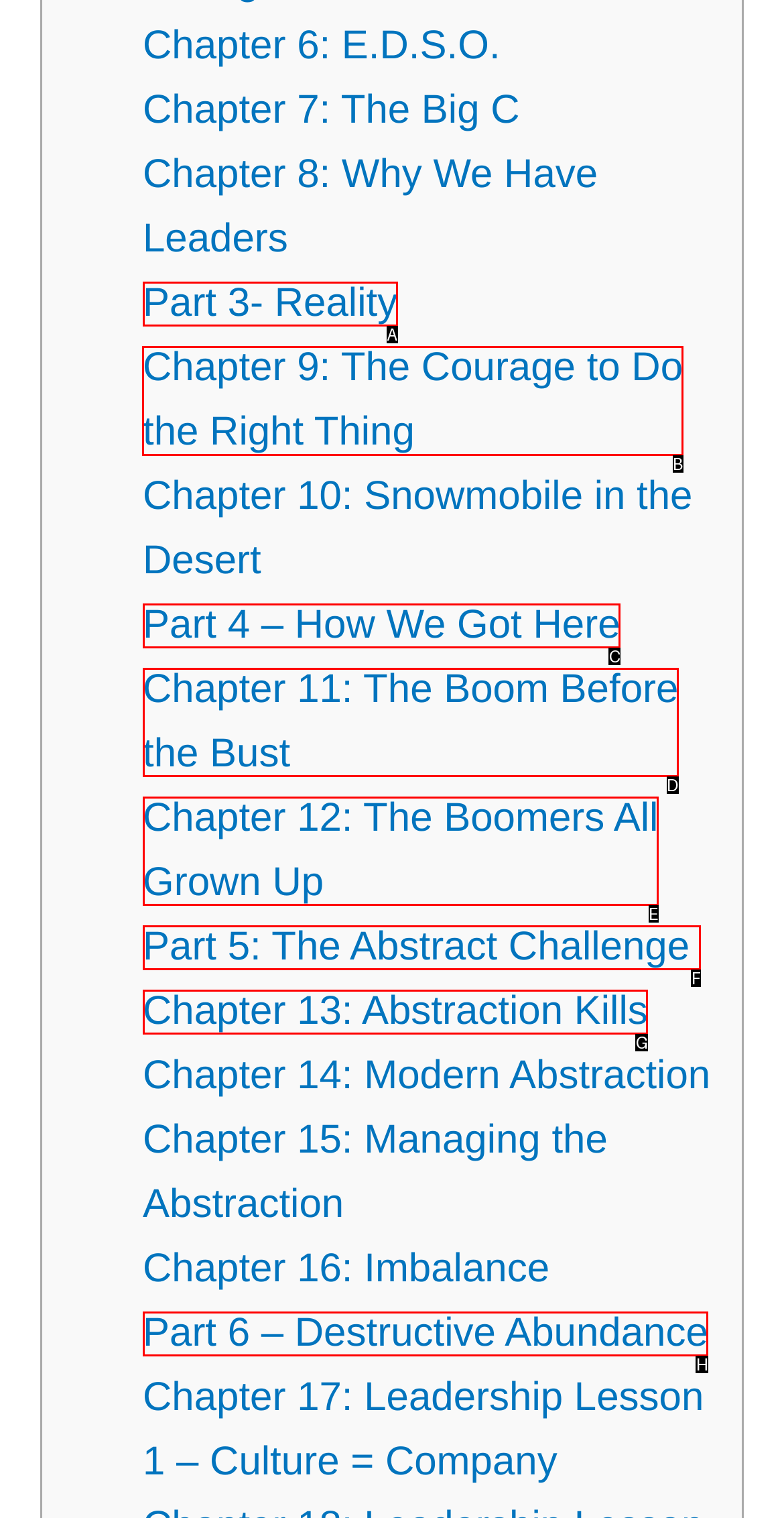Please indicate which HTML element to click in order to fulfill the following task: read Chapter 9: The Courage to Do the Right Thing Respond with the letter of the chosen option.

B